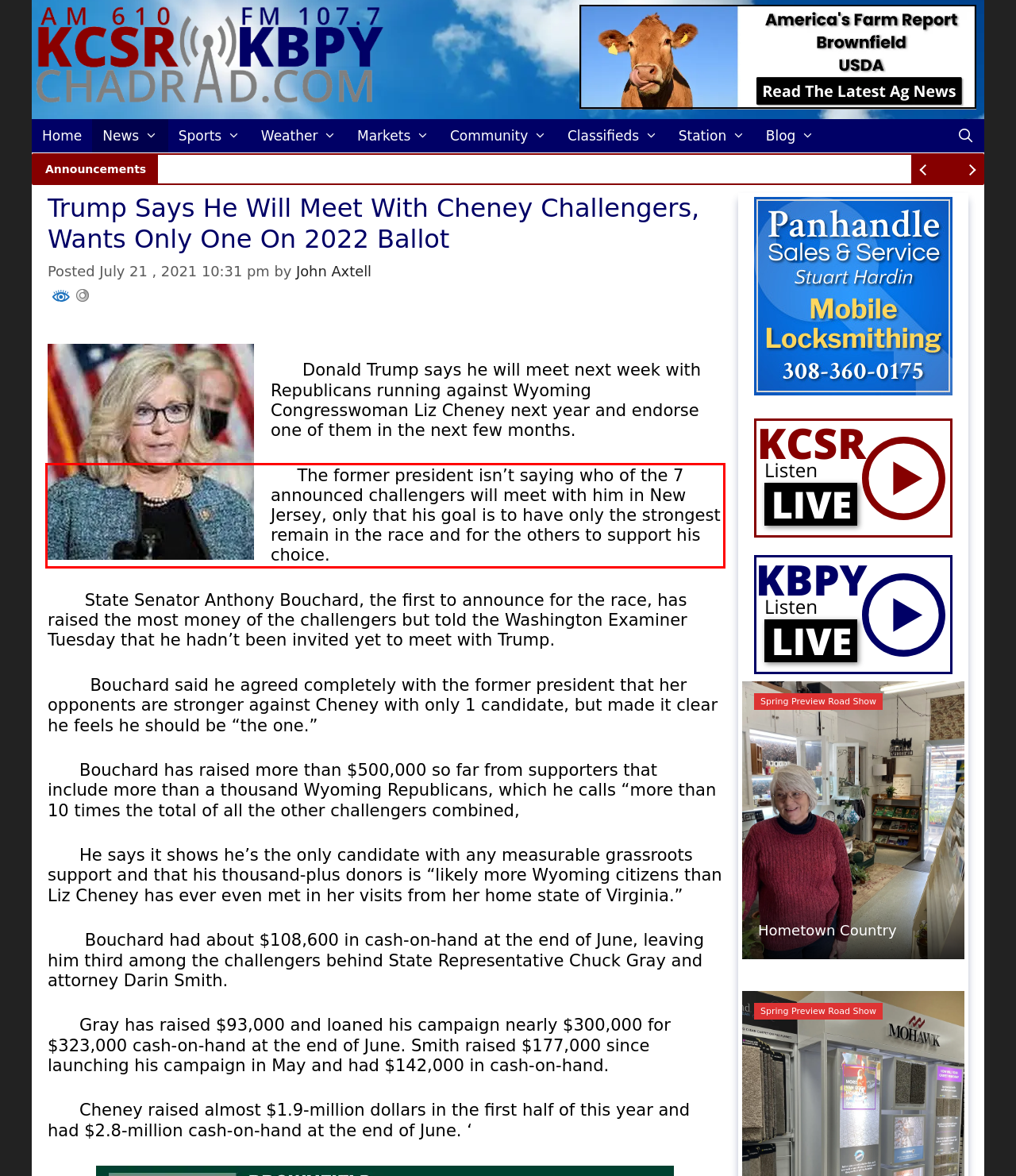Using the provided screenshot of a webpage, recognize the text inside the red rectangle bounding box by performing OCR.

The former president isn’t saying who of the 7 announced challengers will meet with him in New Jersey, only that his goal is to have only the strongest remain in the race and for the others to support his choice.